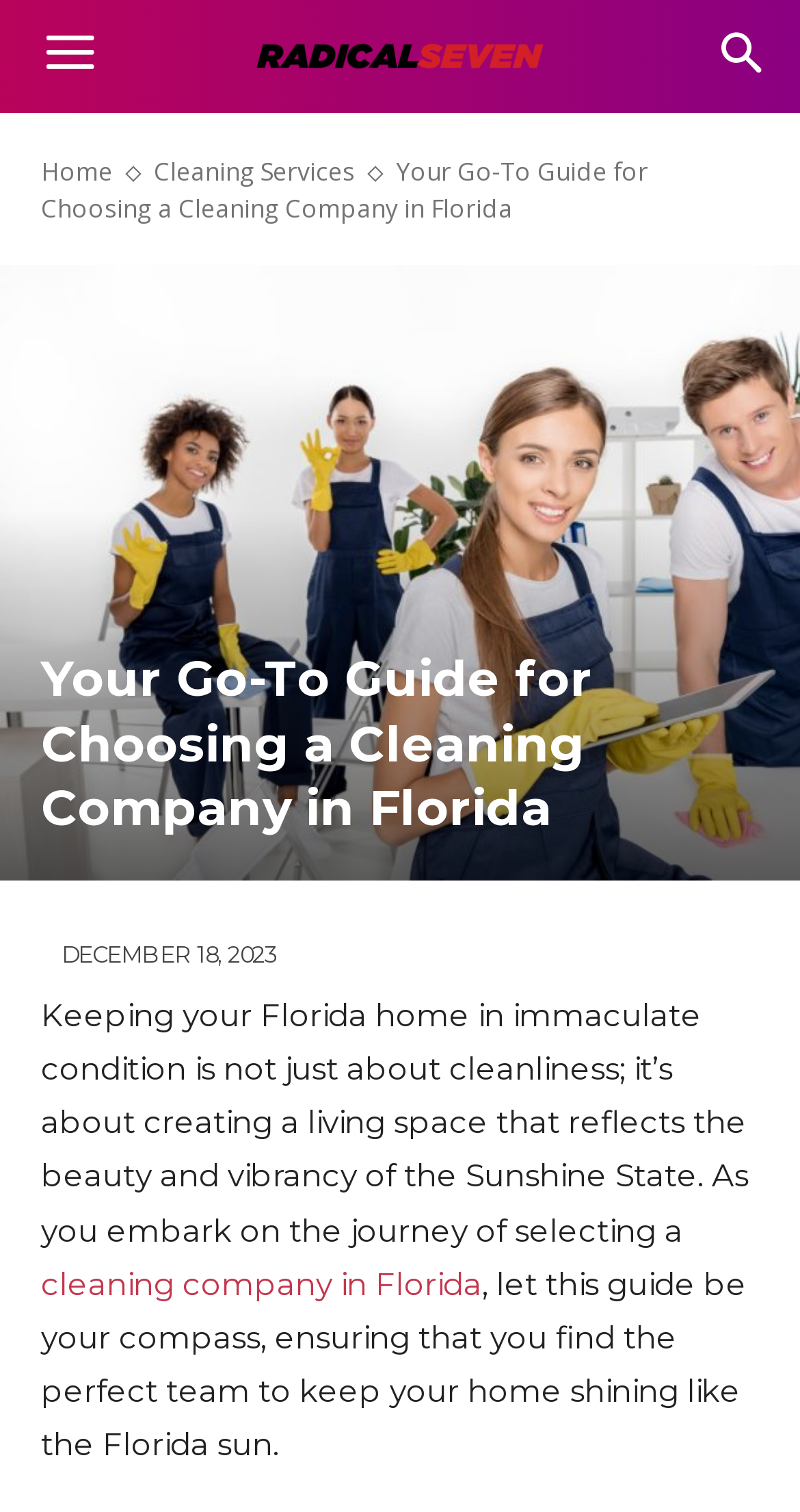Summarize the webpage comprehensively, mentioning all visible components.

The webpage is about Sunshine State Clean, a premier cleaning company in Florida. At the top left, there is a logo, which is an image linked to the homepage. Next to the logo, there are two navigation links, "Home" and "Cleaning Services", positioned horizontally. Below these links, there is a heading that reads "Your Go-To Guide for Choosing a Cleaning Company in Florida", which is also a static text element.

On the top right, there is a date "DECEMBER 18, 2023" displayed. Below the heading, there is a paragraph of text that discusses the importance of keeping a Florida home clean and how it reflects the beauty of the state. This paragraph is divided into two parts, with a link to "cleaning company in Florida" in the middle. The text continues to explain how the guide can help find the perfect team to keep a home clean.

Overall, the webpage has a simple and clean layout, with a focus on the company's services and expertise in cleaning.